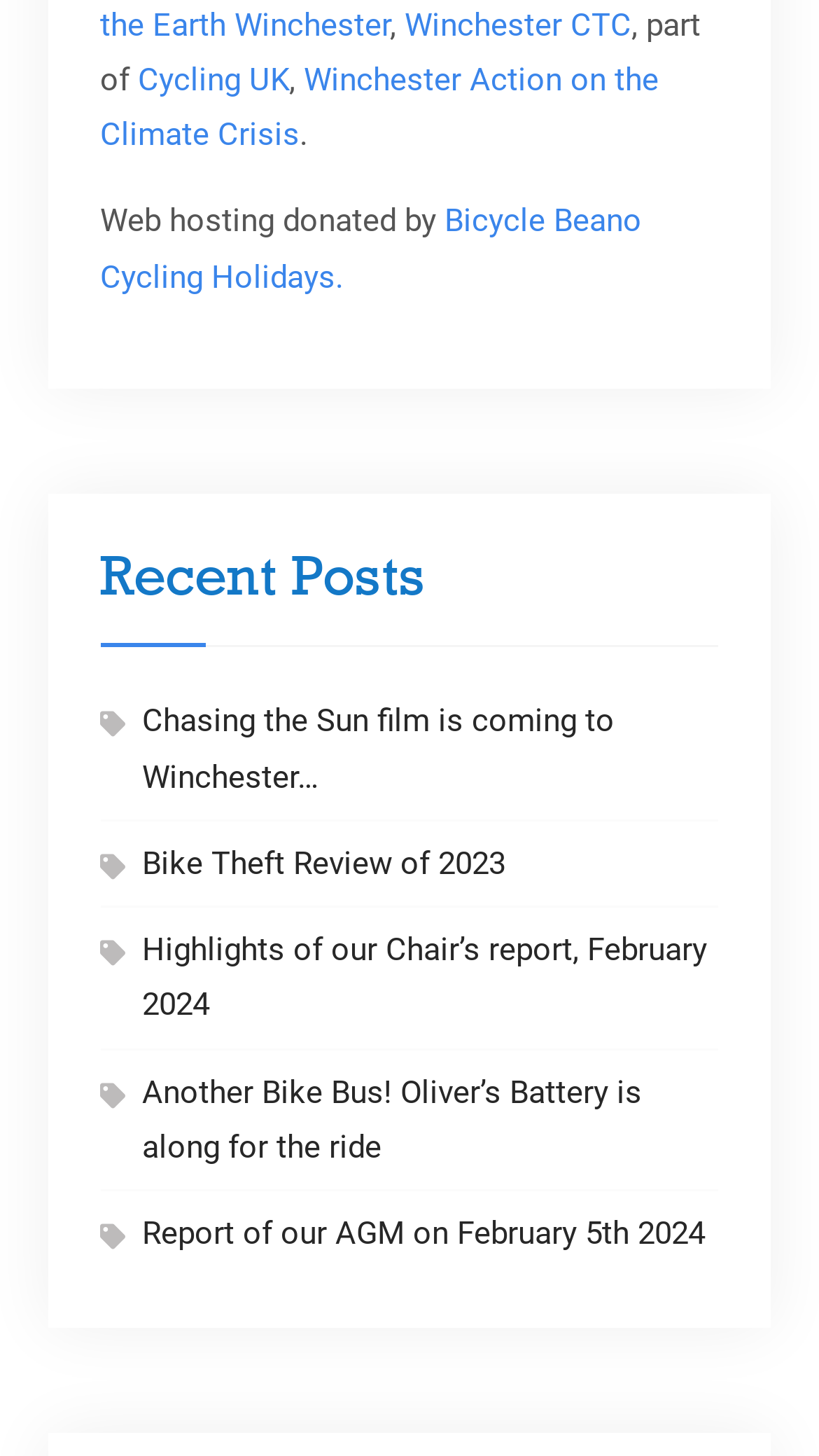Determine the bounding box coordinates of the target area to click to execute the following instruction: "view Bike Theft Review of 2023."

[0.174, 0.58, 0.617, 0.606]